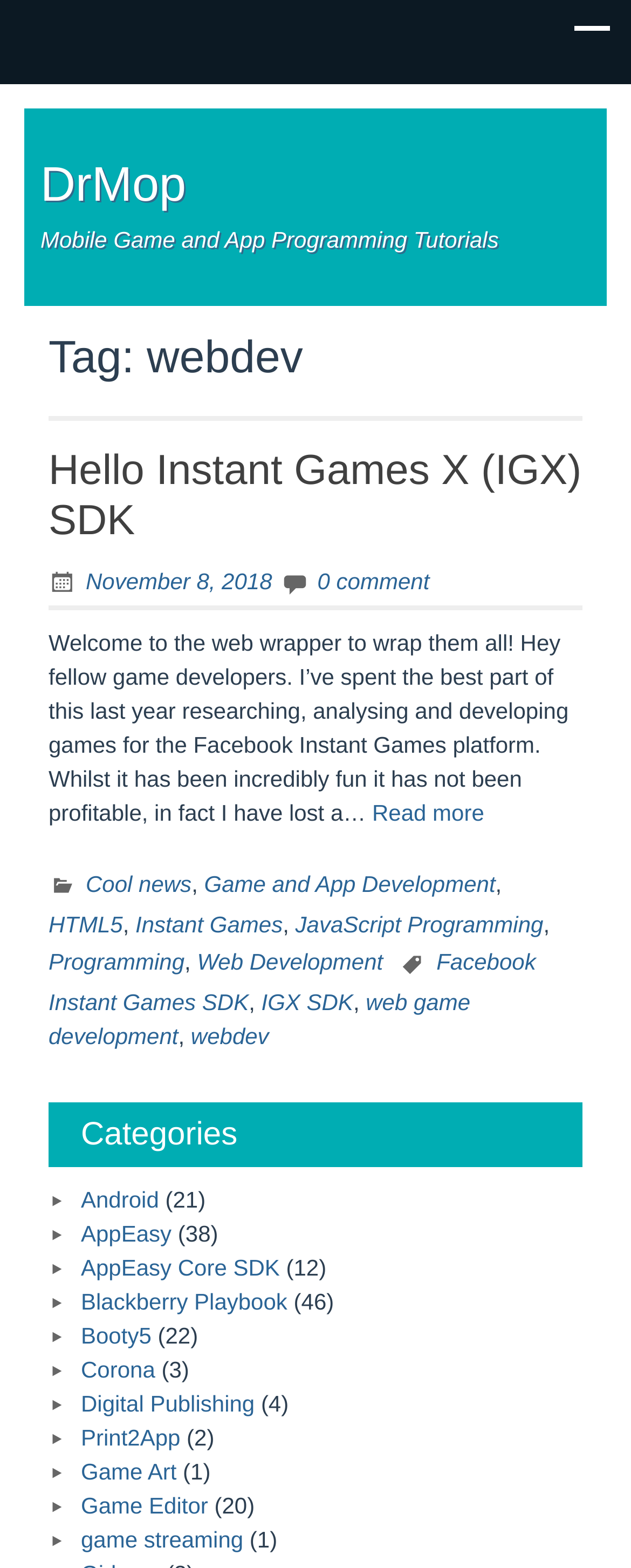Locate the bounding box coordinates of the clickable part needed for the task: "Learn more about Facebook Instant Games SDK".

[0.077, 0.605, 0.849, 0.647]